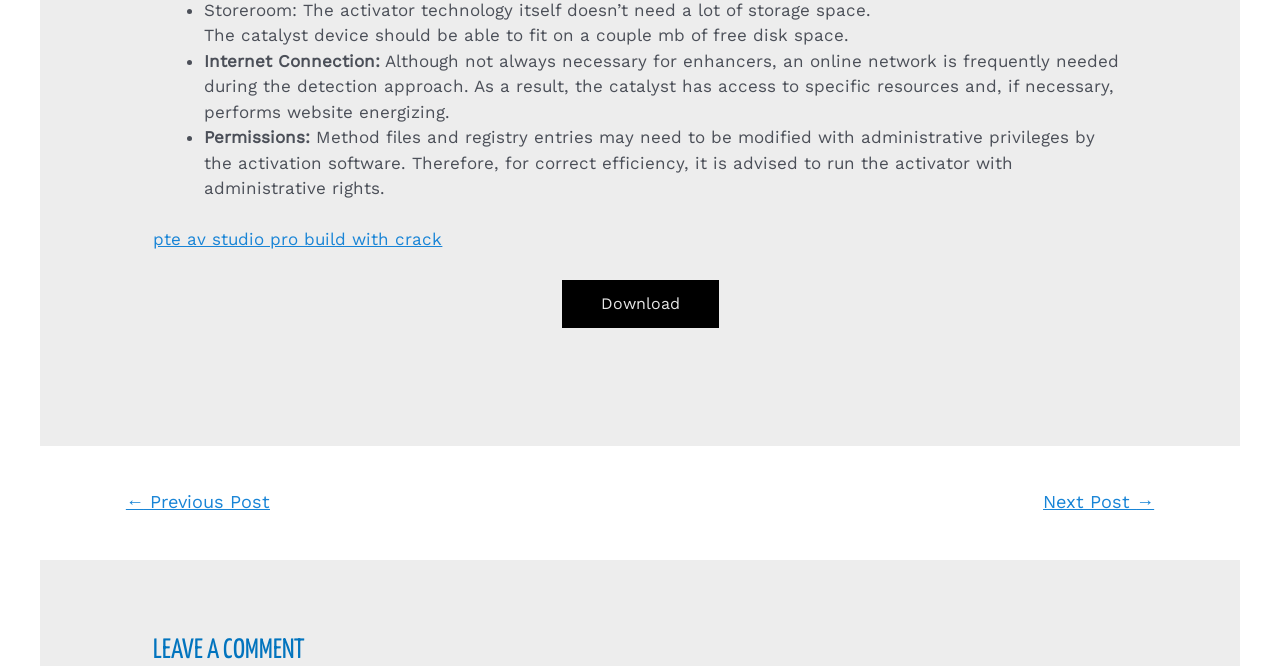Locate the UI element described by ← Previous Post in the provided webpage screenshot. Return the bounding box coordinates in the format (top-left x, top-left y, bottom-right x, bottom-right y), ensuring all values are between 0 and 1.

[0.077, 0.724, 0.232, 0.787]